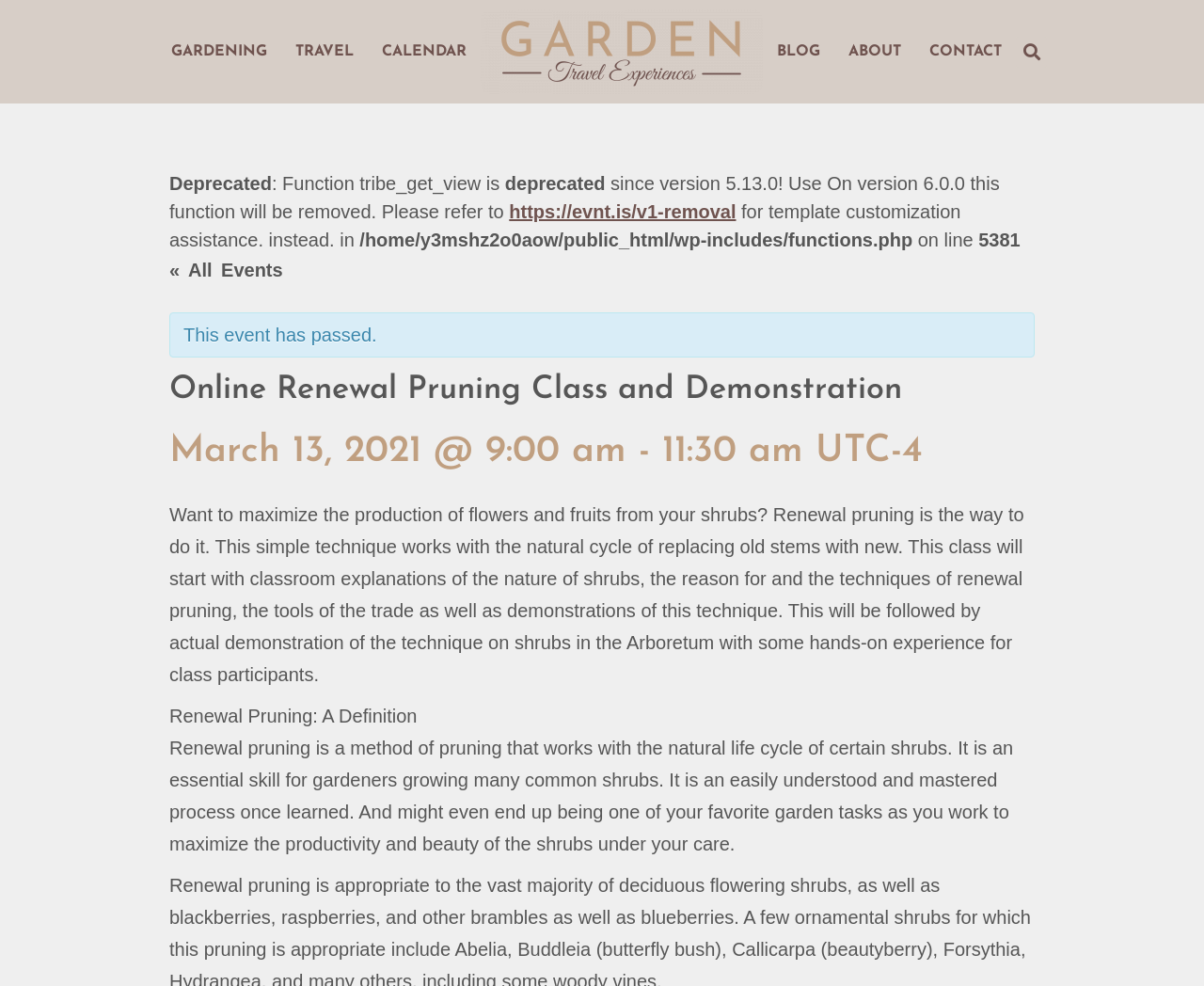Offer a detailed account of what is visible on the webpage.

The webpage appears to be an event page for an online pruning class and demonstration, specifically focused on garden travel experiences. At the top, there are five links: "GARDENING", "TRAVEL", "CALENDAR", "Initial Fashion Logo", and "BLOG", "ABOUT", and "CONTACT", which are aligned horizontally and take up a significant portion of the top section. 

Below these links, there is a search bar. Further down, there is a section with several lines of text, including a warning message about a deprecated function, which seems to be a technical note for developers.

The main content of the page starts with a link to "« All Events" and a message indicating that the event has passed. The title of the event, "Online Renewal Pruning Class and Demonstration", is displayed prominently, followed by the date and time of the event. 

A detailed description of the event is provided, explaining the concept of renewal pruning, its benefits, and what participants can expect to learn from the class. The text is divided into sections, with headings such as "Renewal Pruning: A Definition", which provides a concise explanation of the technique.